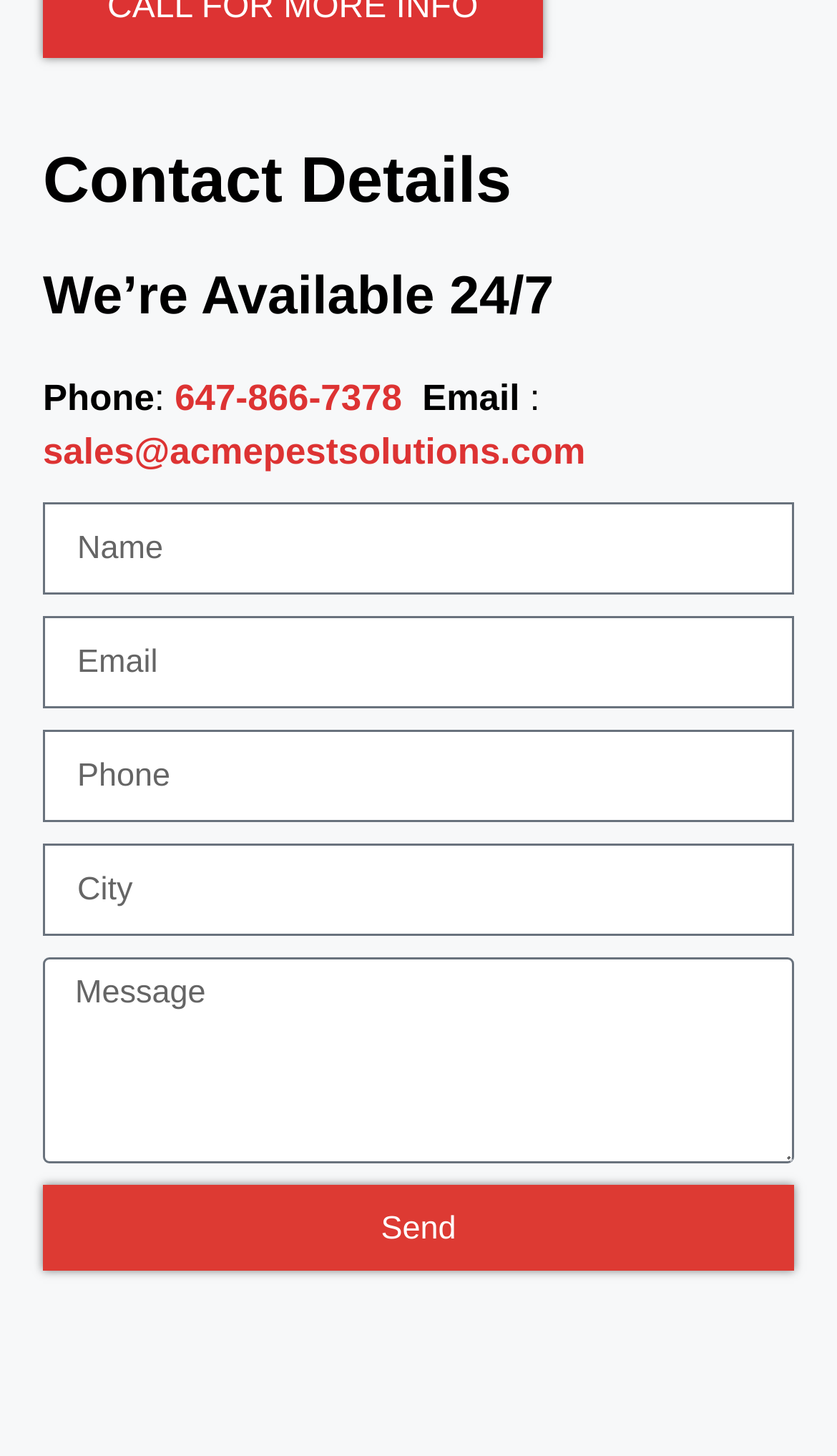Find the bounding box coordinates of the UI element according to this description: "parent_node: Phone name="form_fields[field_b25c9d6]" placeholder="Phone"".

[0.051, 0.502, 0.949, 0.565]